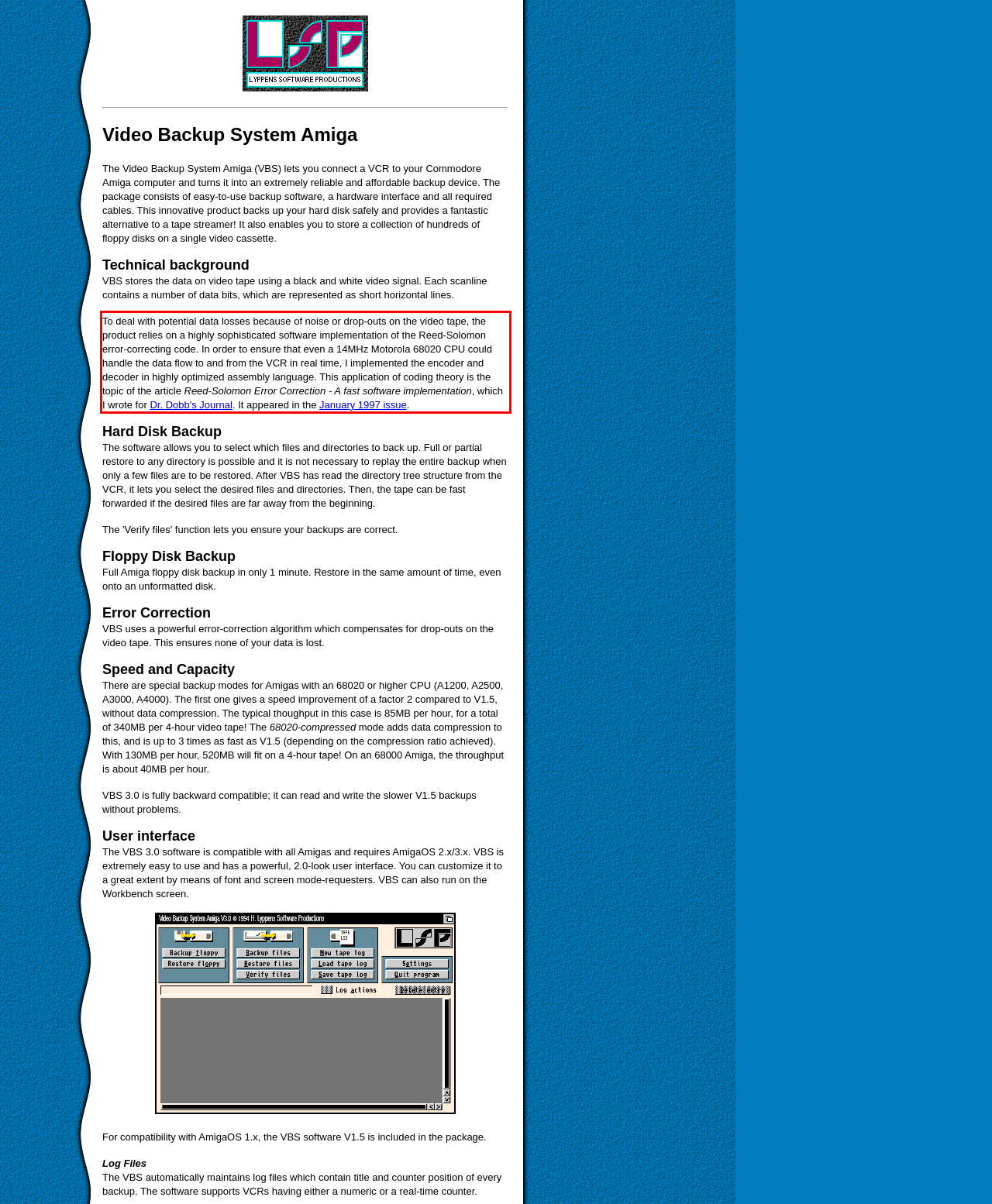You are provided with a screenshot of a webpage that includes a red bounding box. Extract and generate the text content found within the red bounding box.

To deal with potential data losses because of noise or drop-outs on the video tape, the product relies on a highly sophisticated software implementation of the Reed-Solomon error-correcting code. In order to ensure that even a 14MHz Motorola 68020 CPU could handle the data flow to and from the VCR in real time, I implemented the encoder and decoder in highly optimized assembly language. This application of coding theory is the topic of the article Reed-Solomon Error Correction - A fast software implementation, which I wrote for Dr. Dobb's Journal. It appeared in the January 1997 issue.